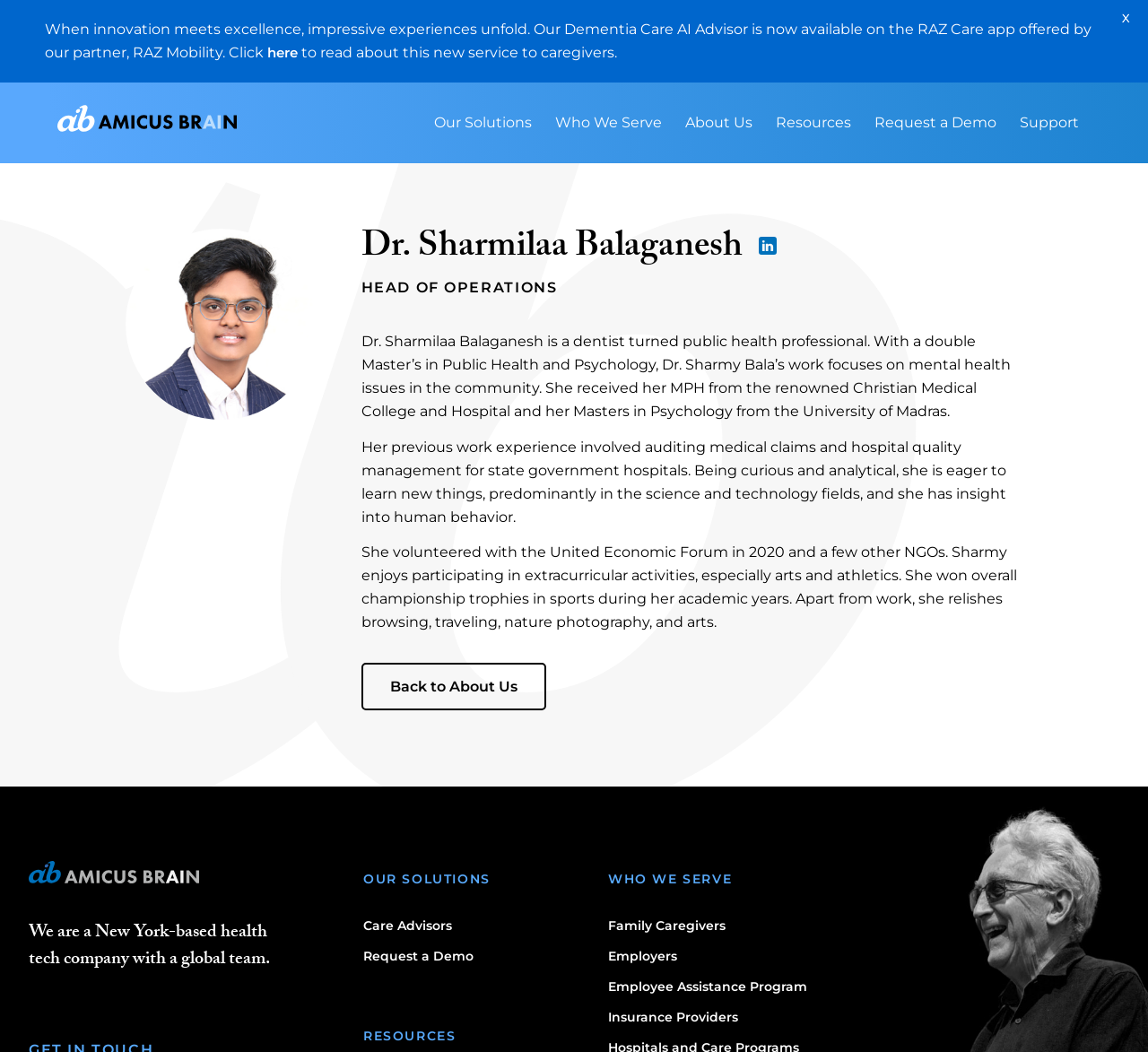Please provide a comprehensive answer to the question below using the information from the image: What is Dr. Sharmilaa Balaganesh's profession?

Based on the webpage, Dr. Sharmilaa Balaganesh is a dentist turned public health professional, which is mentioned in the paragraph describing her background.